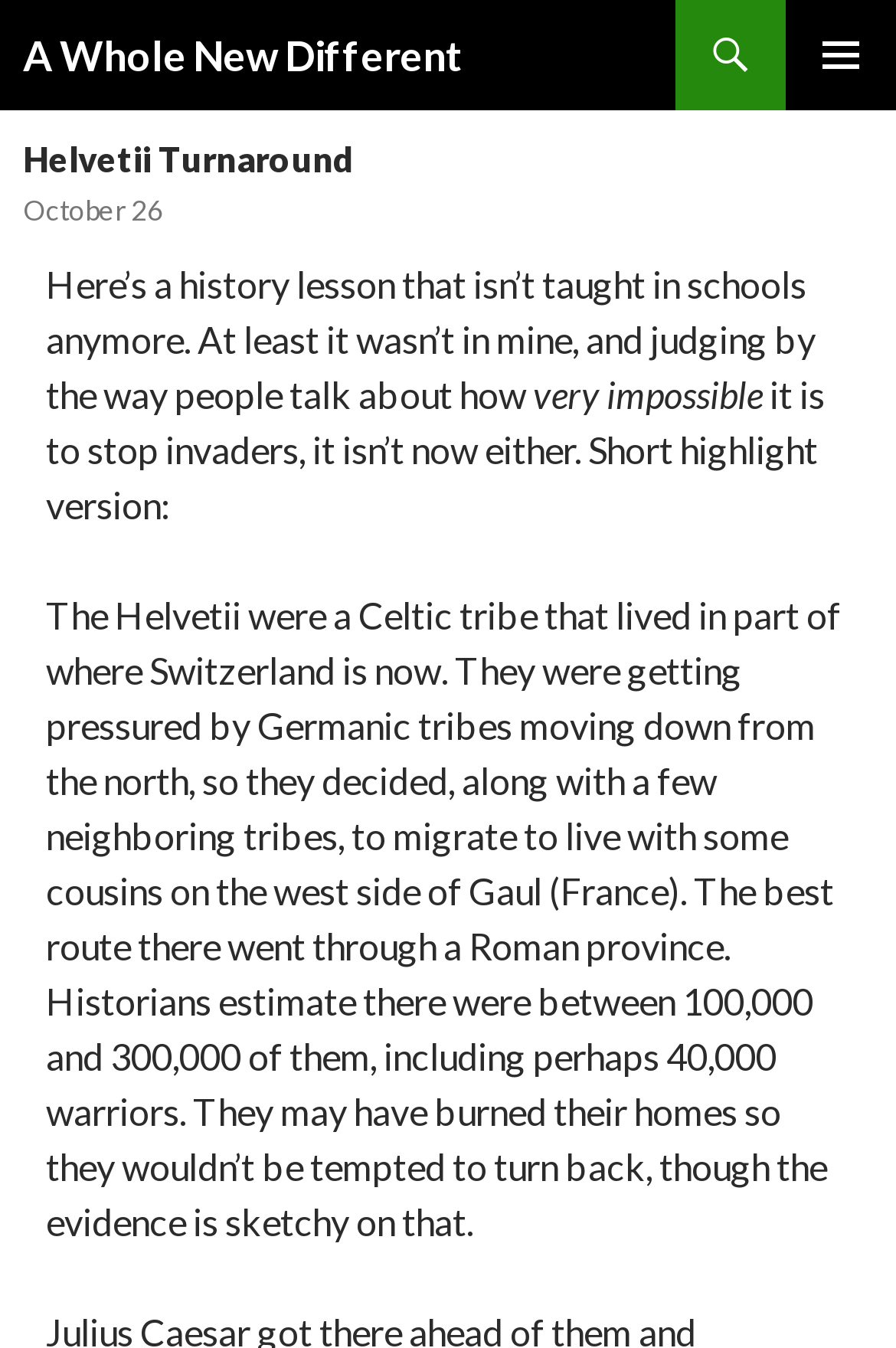Where did the Helvetii want to migrate to?
Use the screenshot to answer the question with a single word or phrase.

West side of Gaul